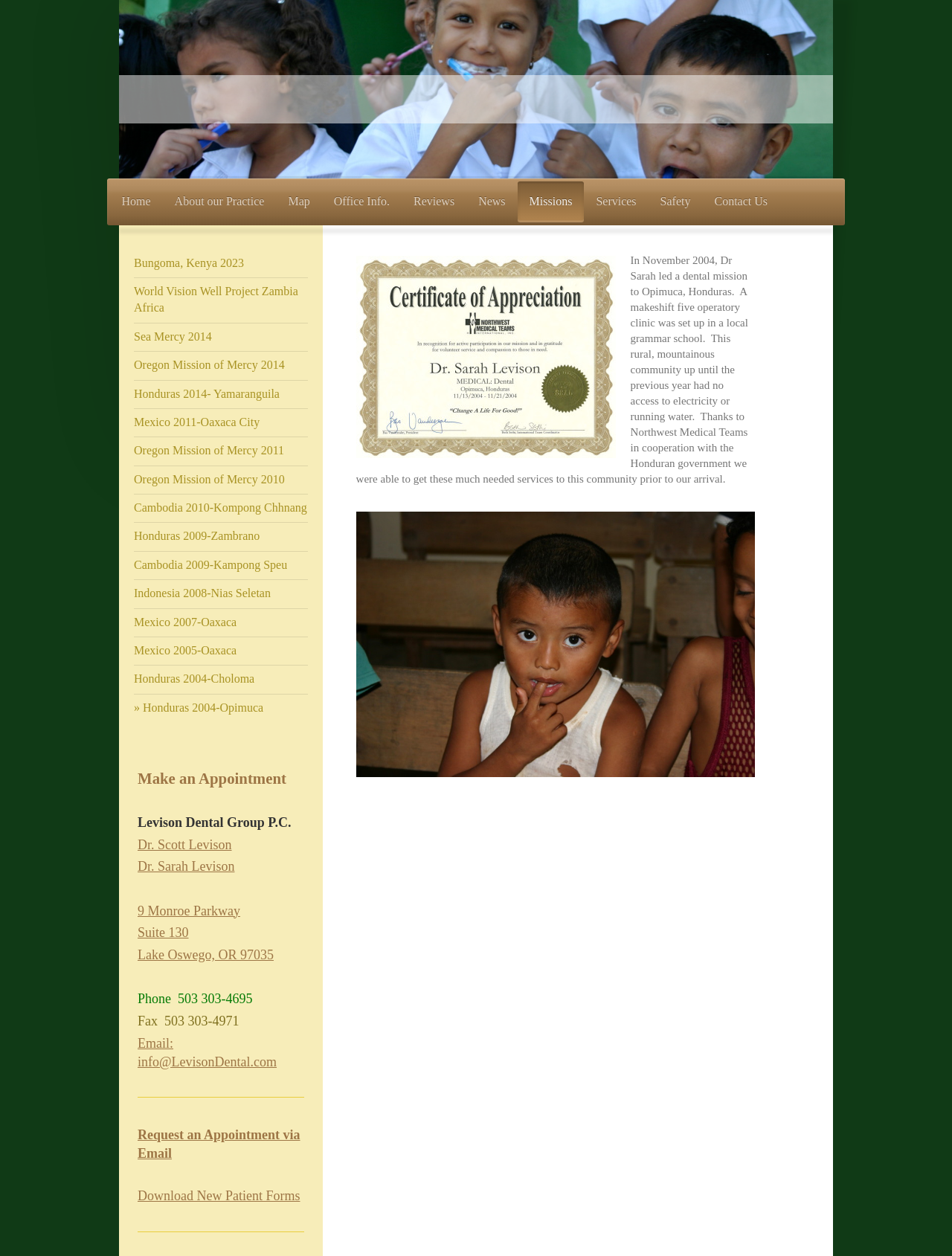Identify the bounding box coordinates of the element that should be clicked to fulfill this task: "View the image of the dental clinic". The coordinates should be provided as four float numbers between 0 and 1, i.e., [left, top, right, bottom].

[0.374, 0.407, 0.793, 0.619]